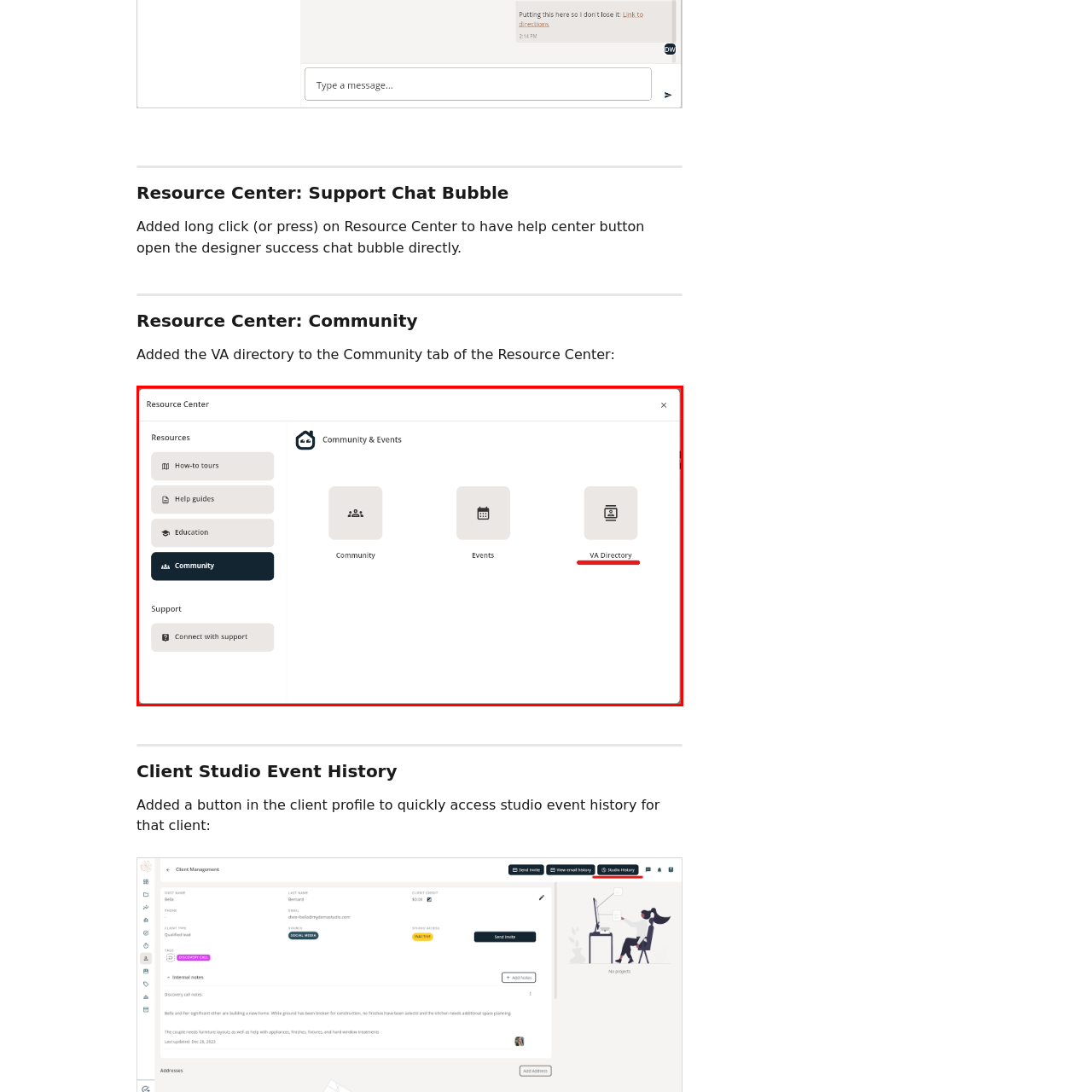Examine the image inside the red outline, How many key categories are prominently displayed?
 Answer with a single word or phrase.

Three